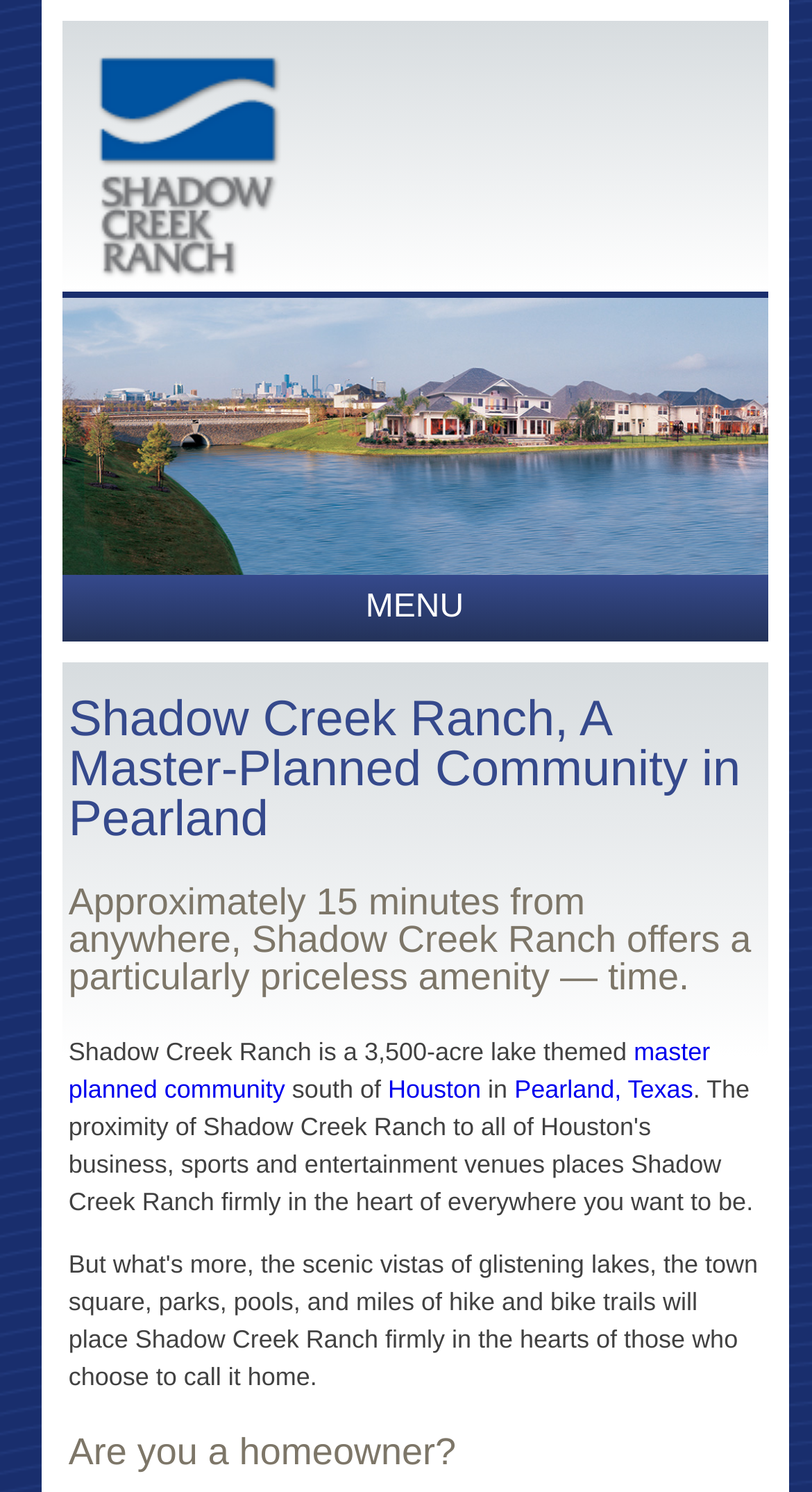Please find the bounding box for the UI component described as follows: "Recreation".

[0.076, 0.813, 0.521, 0.834]